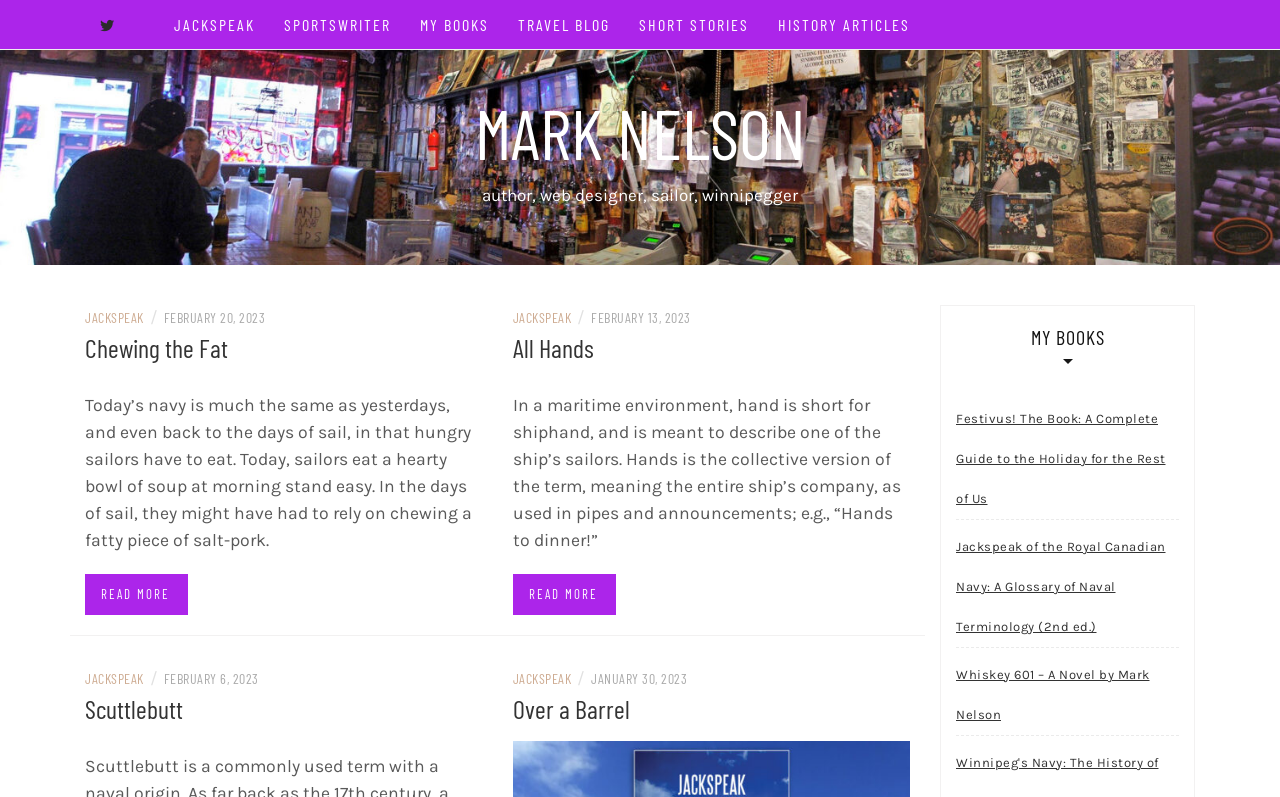Determine the bounding box coordinates for the element that should be clicked to follow this instruction: "Click on the 'JACKSPEAK' link". The coordinates should be given as four float numbers between 0 and 1, in the format [left, top, right, bottom].

[0.136, 0.0, 0.199, 0.063]